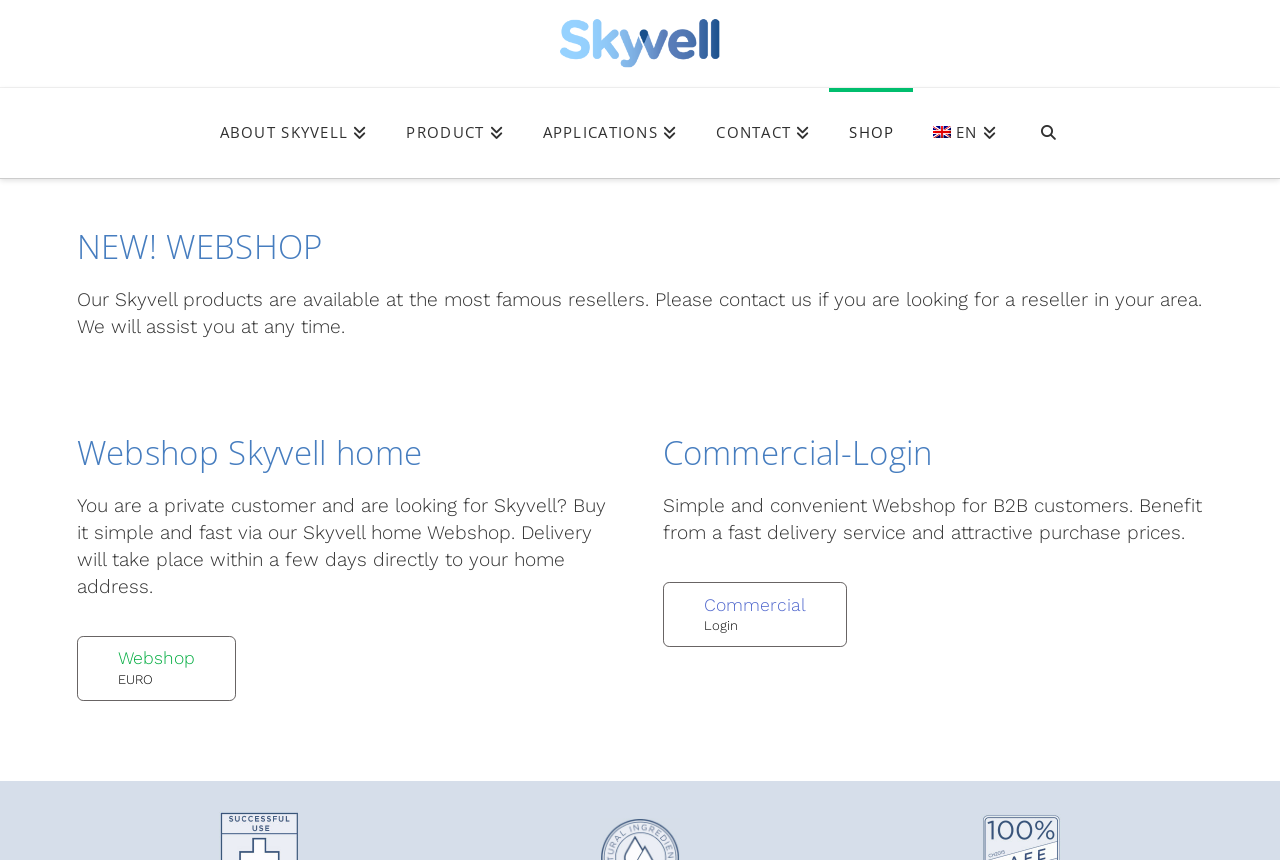Could you specify the bounding box coordinates for the clickable section to complete the following instruction: "go to Skyvell homepage"?

[0.432, 0.017, 0.568, 0.084]